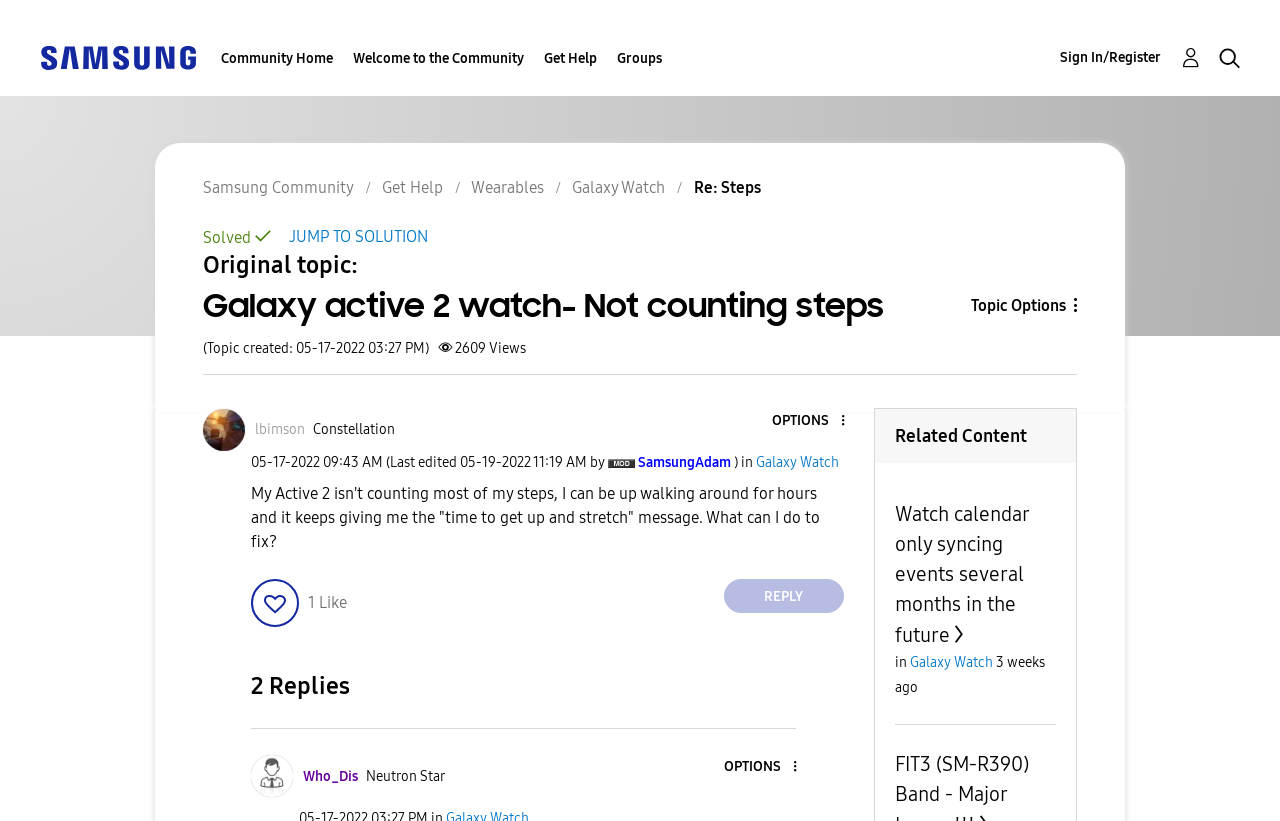Could you highlight the region that needs to be clicked to execute the instruction: "Reply to the post"?

[0.565, 0.705, 0.659, 0.747]